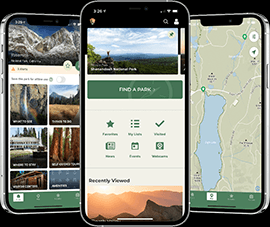What is displayed on the right phone?
Kindly offer a detailed explanation using the data available in the image.

I examined the right phone and saw that it is displaying a detailed map, which is likely to be used for navigation within the national parks.